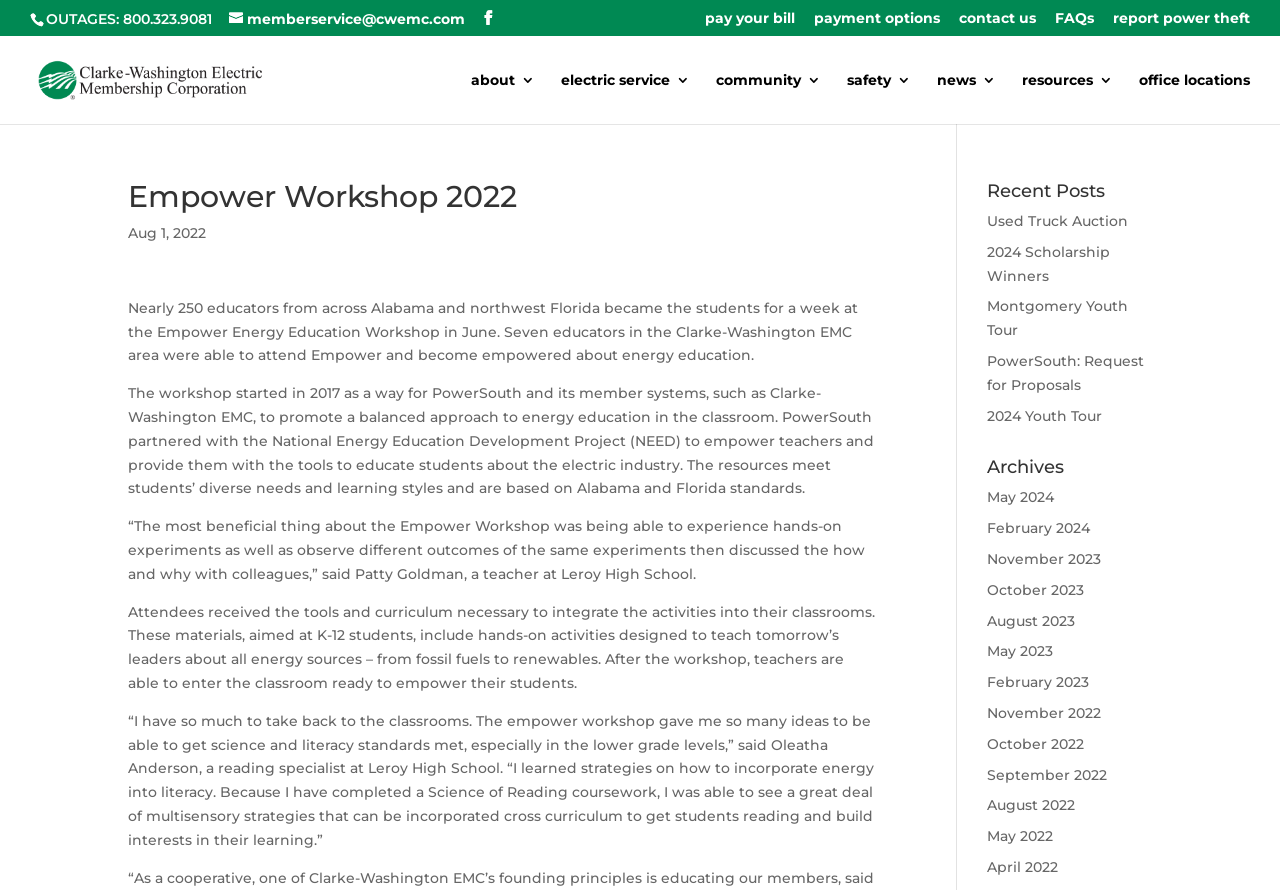Given the content of the image, can you provide a detailed answer to the question?
What is the phone number for outages?

I found the phone number for outages by looking at the top section of the webpage, where it says 'OUTAGES: 800.323.9081'.